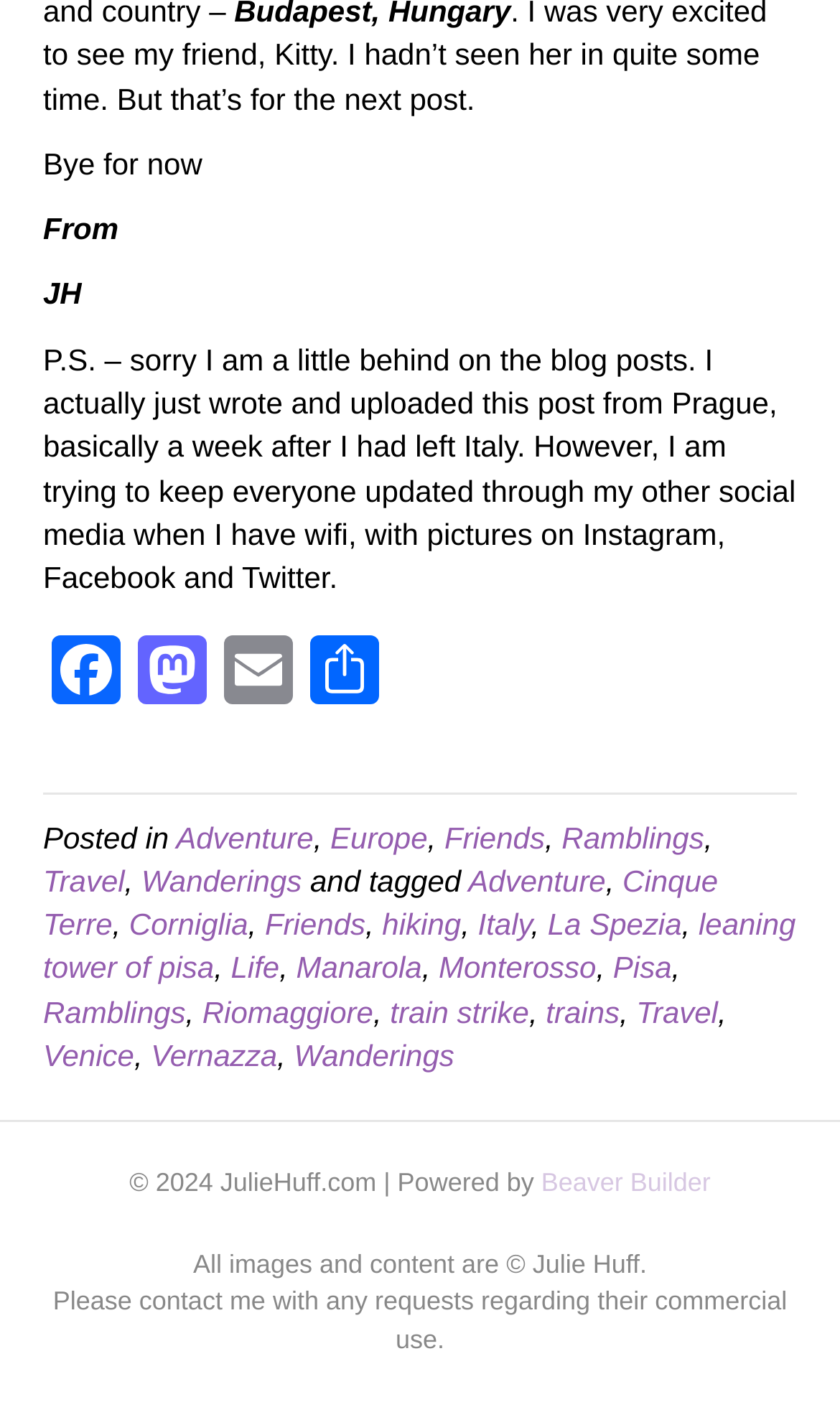Analyze the image and give a detailed response to the question:
What is the name of the website builder?

The name of the website builder is mentioned at the bottom of the webpage as 'Powered by Beaver Builder'.